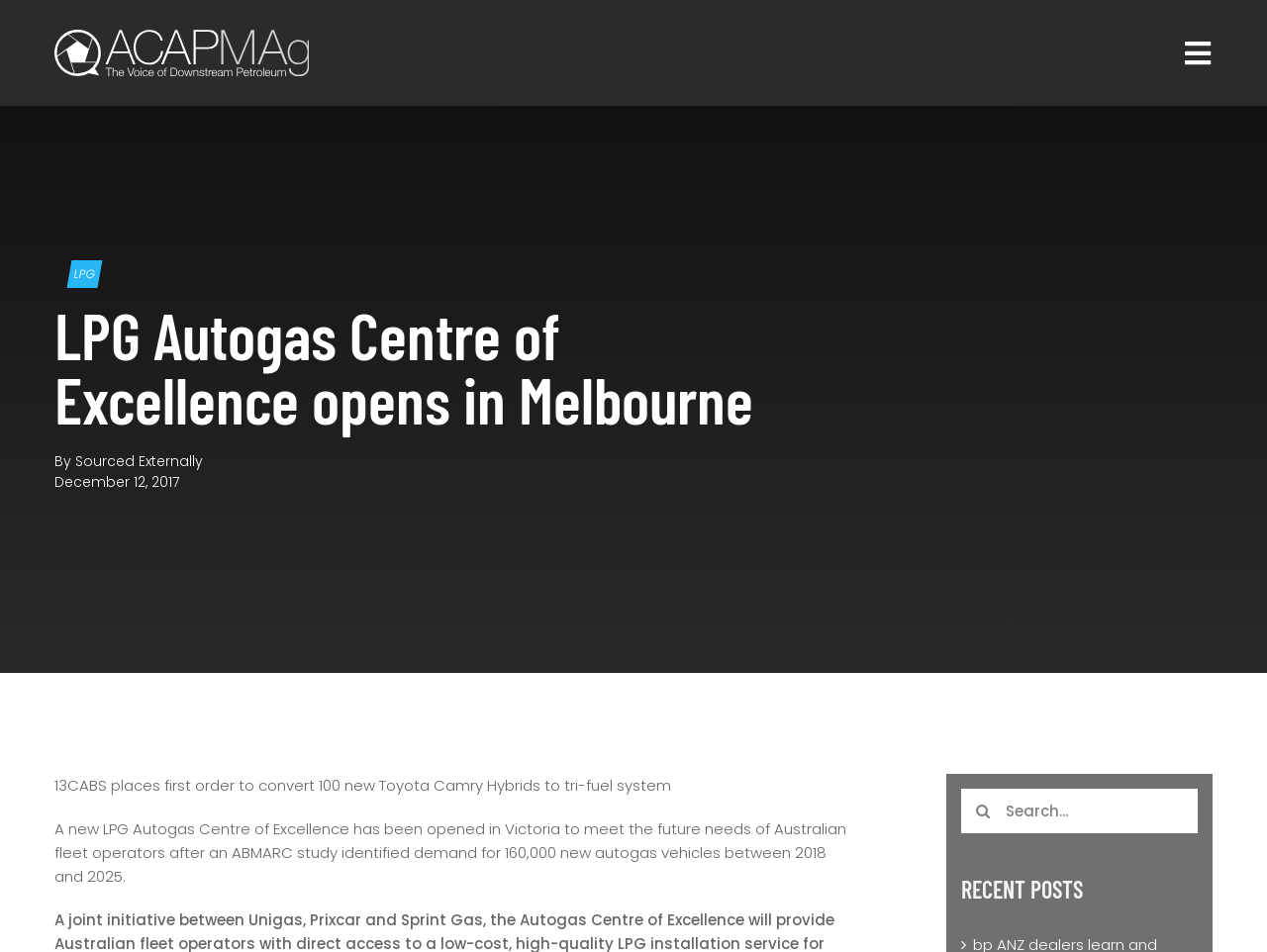How many new autogas vehicles are expected to be in demand between 2018 and 2025?
Craft a detailed and extensive response to the question.

The question asks about the expected demand for new autogas vehicles between 2018 and 2025. From the webpage, we can see that the text 'an ABMARC study identified demand for 160,000 new autogas vehicles between 2018 and 2025' is present, which provides the answer to the question.